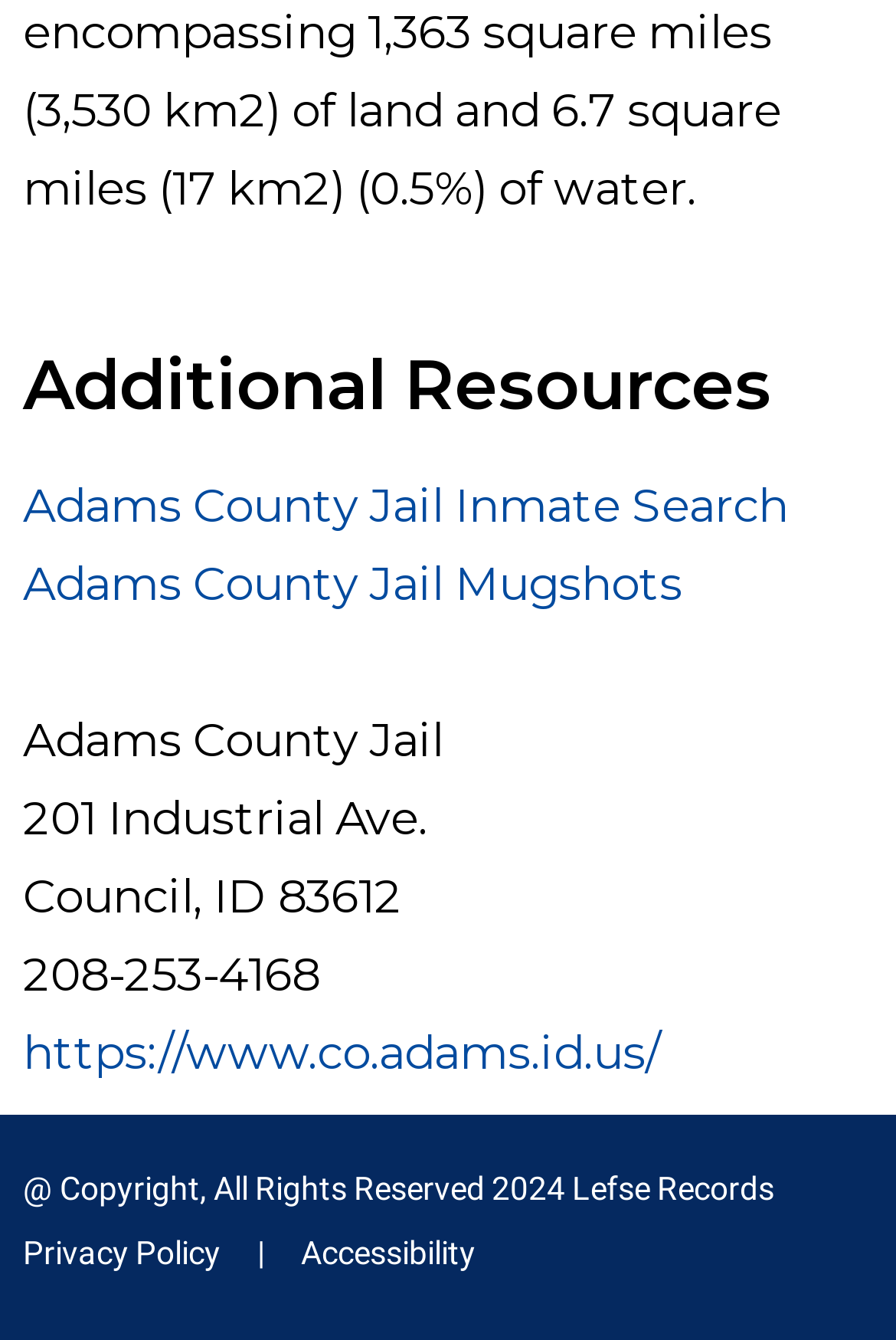Based on the provided description, "Privacy Policy", find the bounding box of the corresponding UI element in the screenshot.

[0.026, 0.917, 0.246, 0.957]